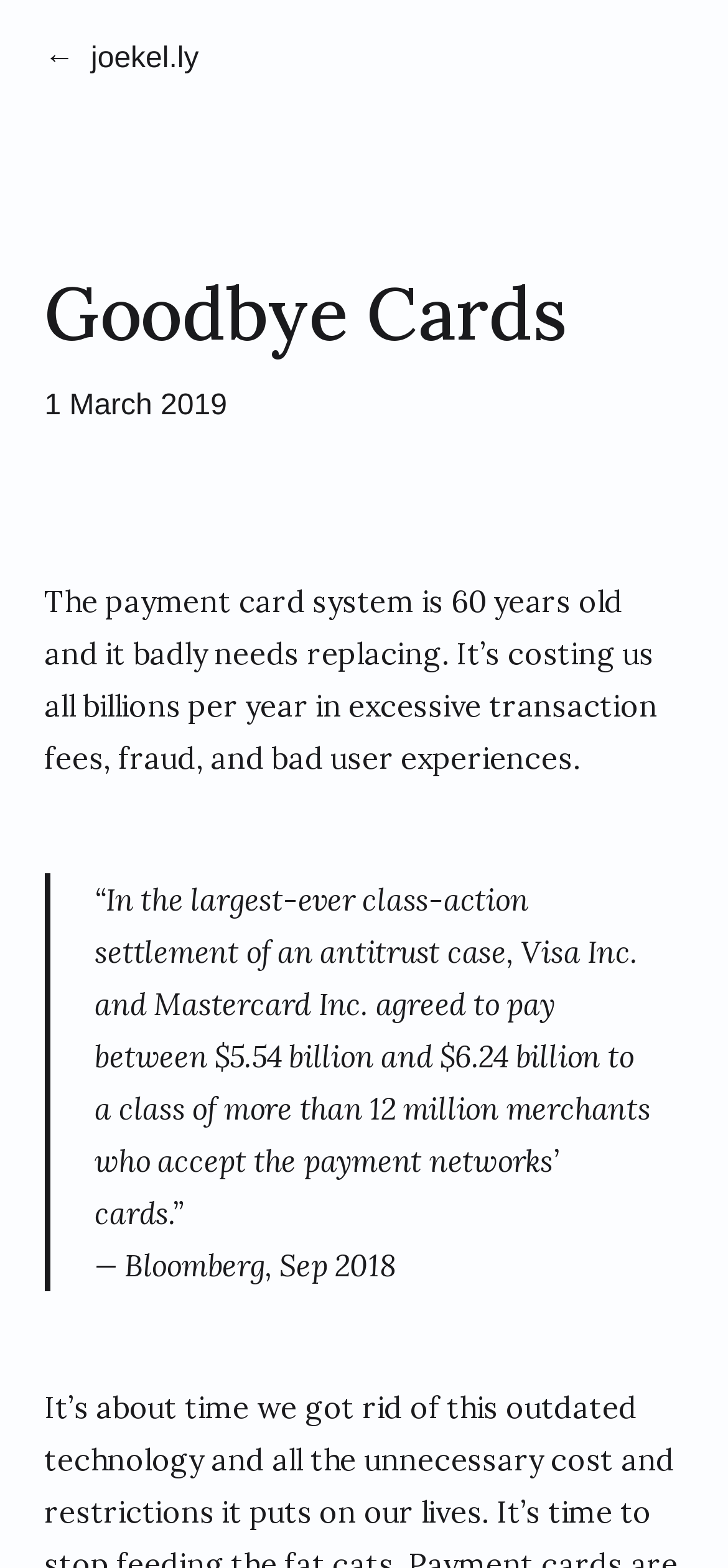What is the estimated amount of the class-action settlement?
Using the information presented in the image, please offer a detailed response to the question.

The answer can be found in the blockquote element, which contains a quote from Bloomberg, Sep 2018, stating that 'Visa Inc. and Mastercard Inc. agreed to pay between $5.54 billion and $6.24 billion to a class of more than 12 million merchants who accept the payment networks’ cards.'